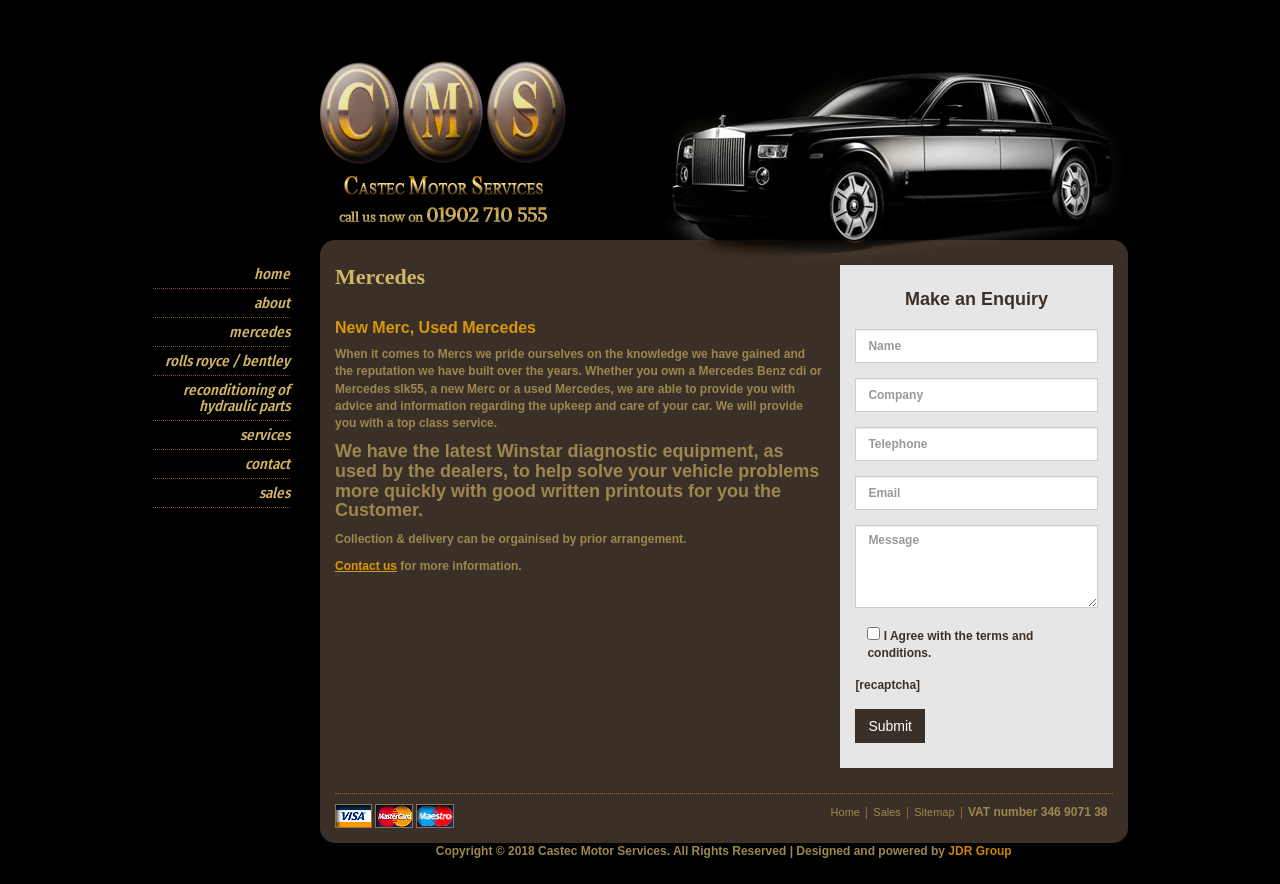Indicate the bounding box coordinates of the element that needs to be clicked to satisfy the following instruction: "Check the price of 'Pokémon GO Team Mystic Fitted Scoop Neck Long-Sleeve T-Shirt - Women'". The coordinates should be four float numbers between 0 and 1, i.e., [left, top, right, bottom].

None